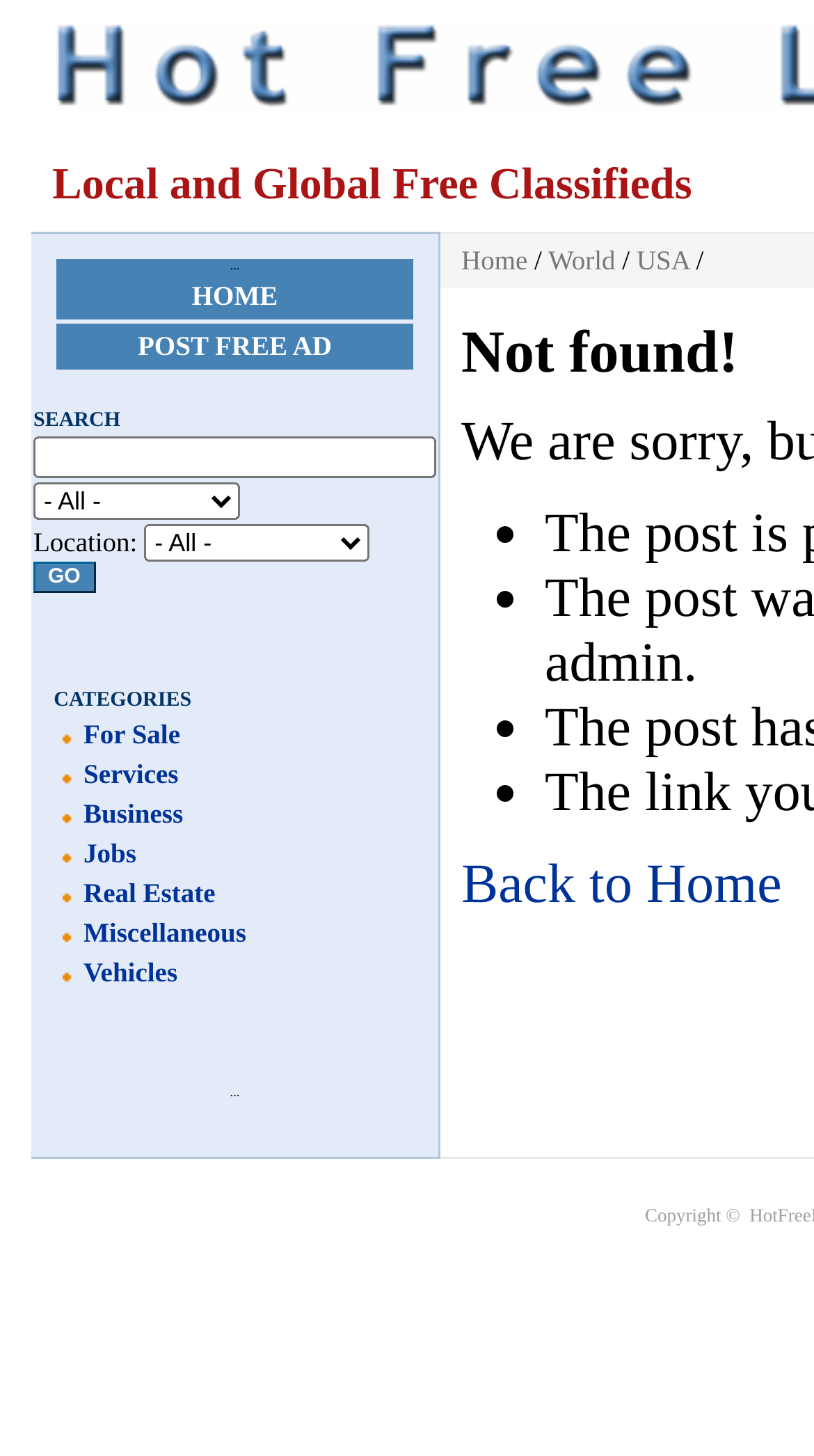What is the purpose of this website?
Give a comprehensive and detailed explanation for the question.

Based on the webpage's structure and content, it appears to be a classifieds website where users can buy, sell, trade, and post free ads. The presence of categories such as 'For Sale', 'Services', 'Business', and 'Jobs' suggests that the website is designed for users to find or post classified ads.